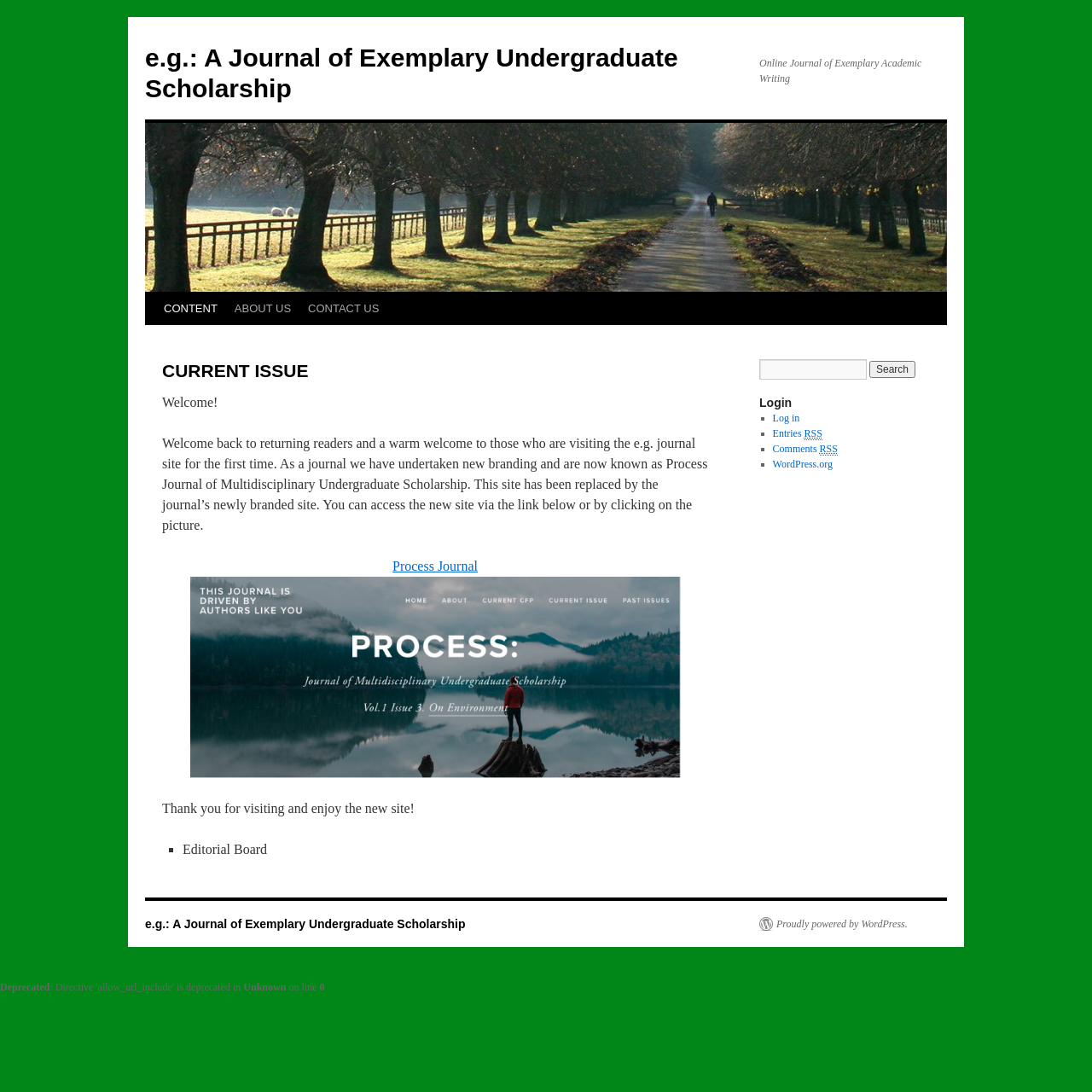Please provide a comprehensive response to the question below by analyzing the image: 
What is the meaning of the '■' symbol?

The '■' symbol appears in several locations on the page, including next to links and text elements. Its consistent use in these contexts suggests that it is being used as a list marker, likely to indicate items in a list or to draw attention to specific elements.